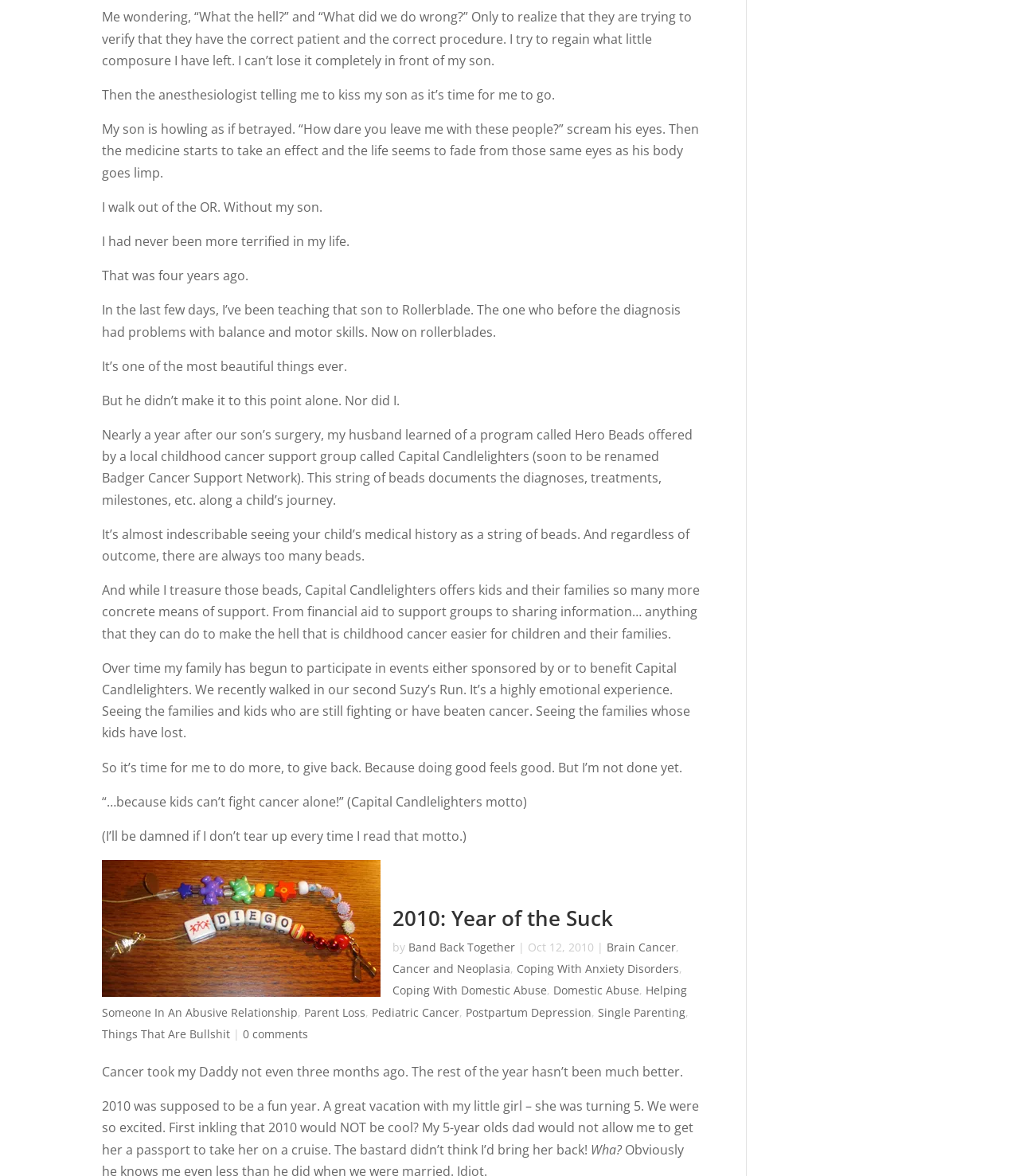Refer to the image and answer the question with as much detail as possible: What is the event that the author's family recently participated in?

The author mentions that their family recently walked in their second Suzy’s Run, which is an event sponsored by or benefiting Capital Candlelighters.